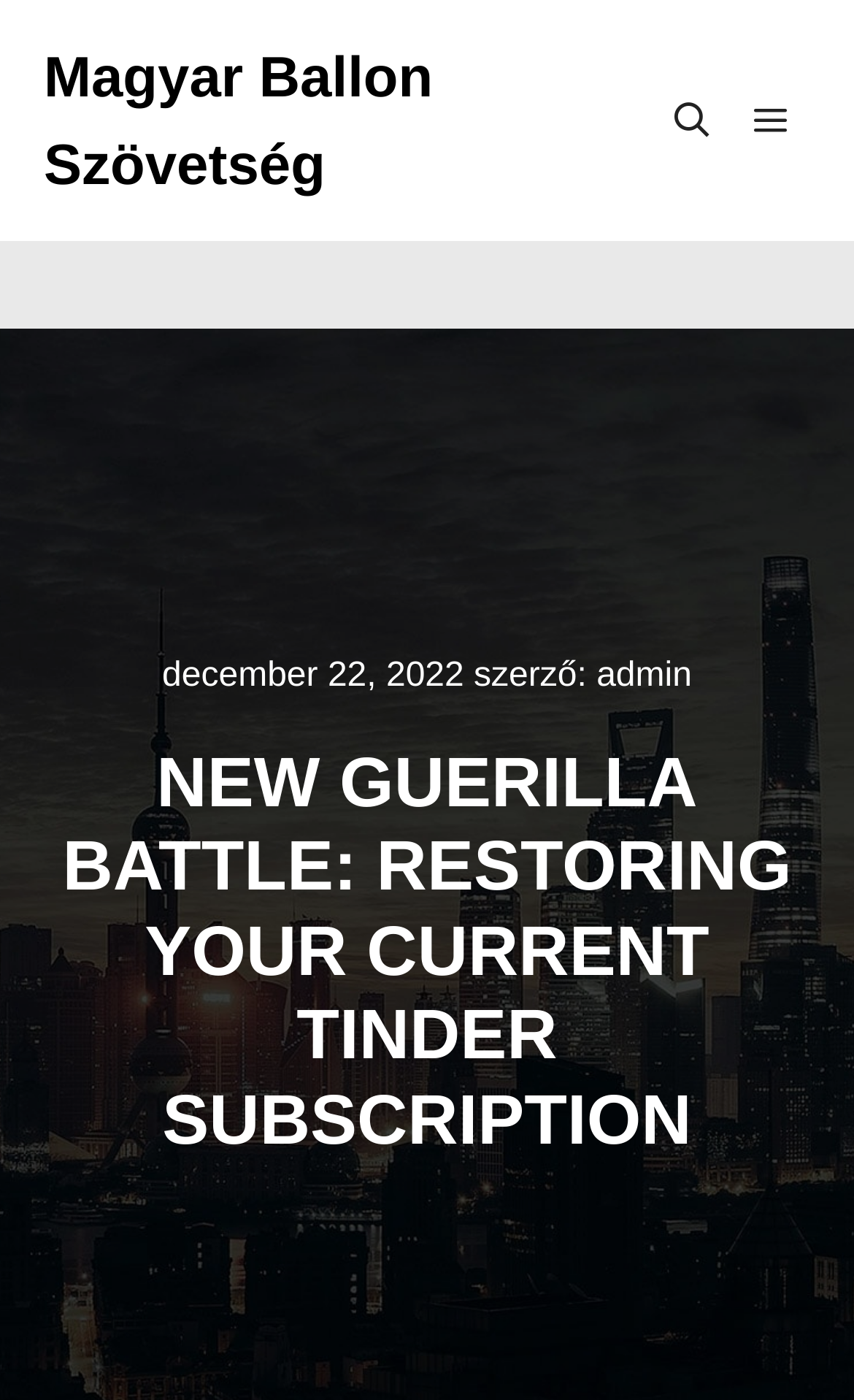Please determine the bounding box coordinates for the UI element described here. Use the format (top-left x, top-left y, bottom-right x, bottom-right y) with values bounded between 0 and 1: aria-label="Back to home"

None